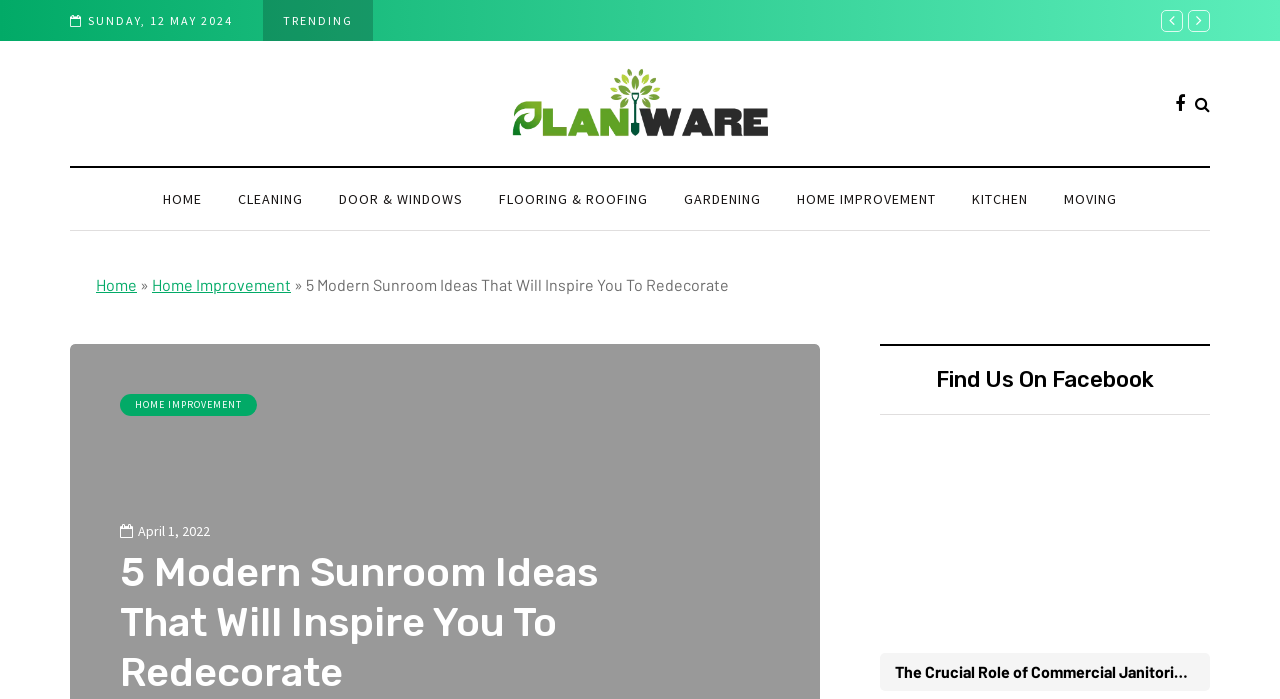Give a short answer to this question using one word or a phrase:
Who is the author of the article?

Hook